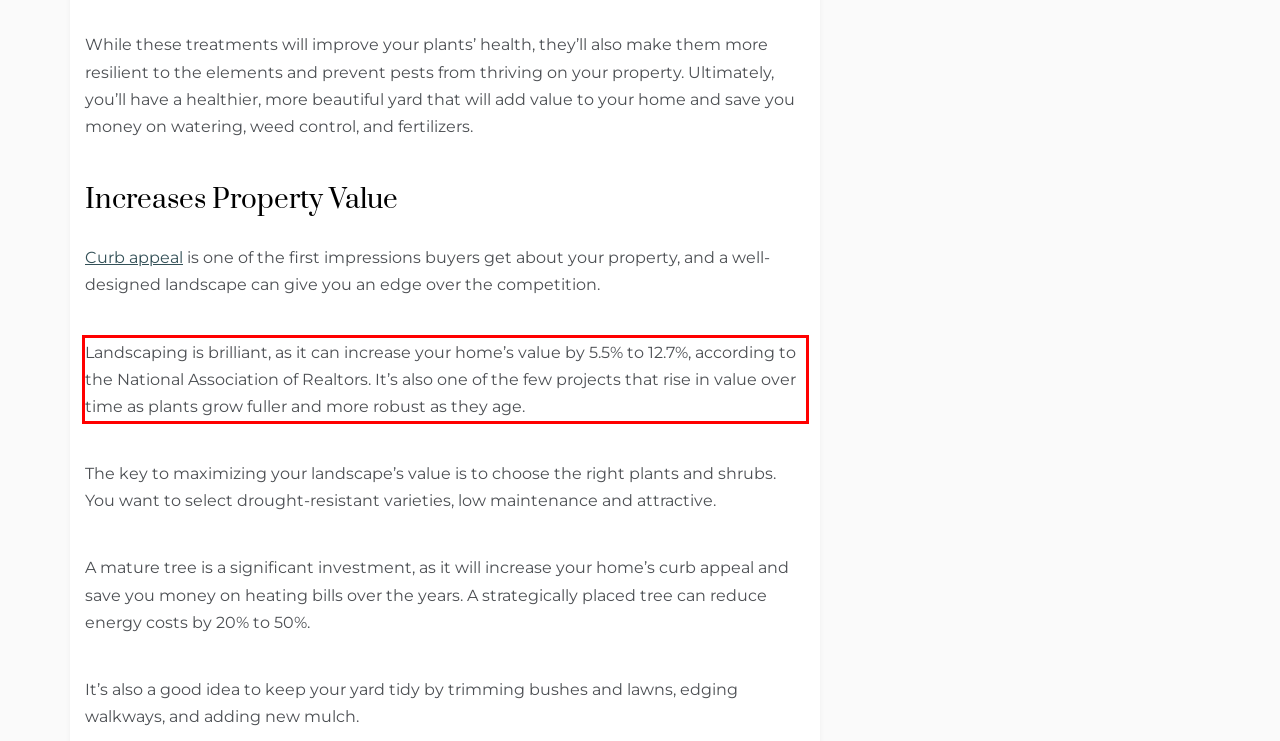Given a webpage screenshot, locate the red bounding box and extract the text content found inside it.

Landscaping is brilliant, as it can increase your home’s value by 5.5% to 12.7%, according to the National Association of Realtors. It’s also one of the few projects that rise in value over time as plants grow fuller and more robust as they age.